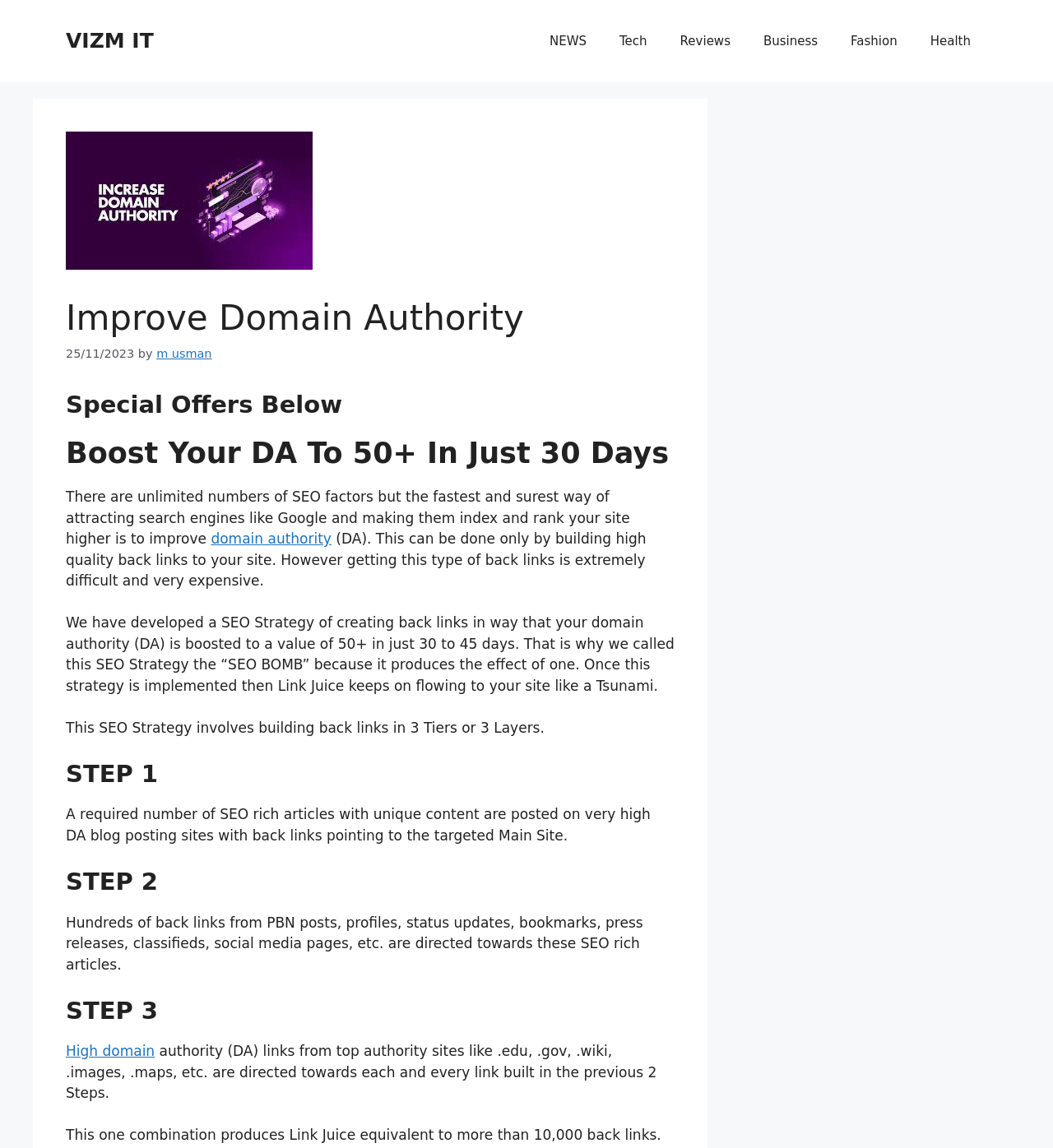Please find the bounding box coordinates of the element that needs to be clicked to perform the following instruction: "Click on NEWS". The bounding box coordinates should be four float numbers between 0 and 1, represented as [left, top, right, bottom].

[0.506, 0.014, 0.573, 0.057]